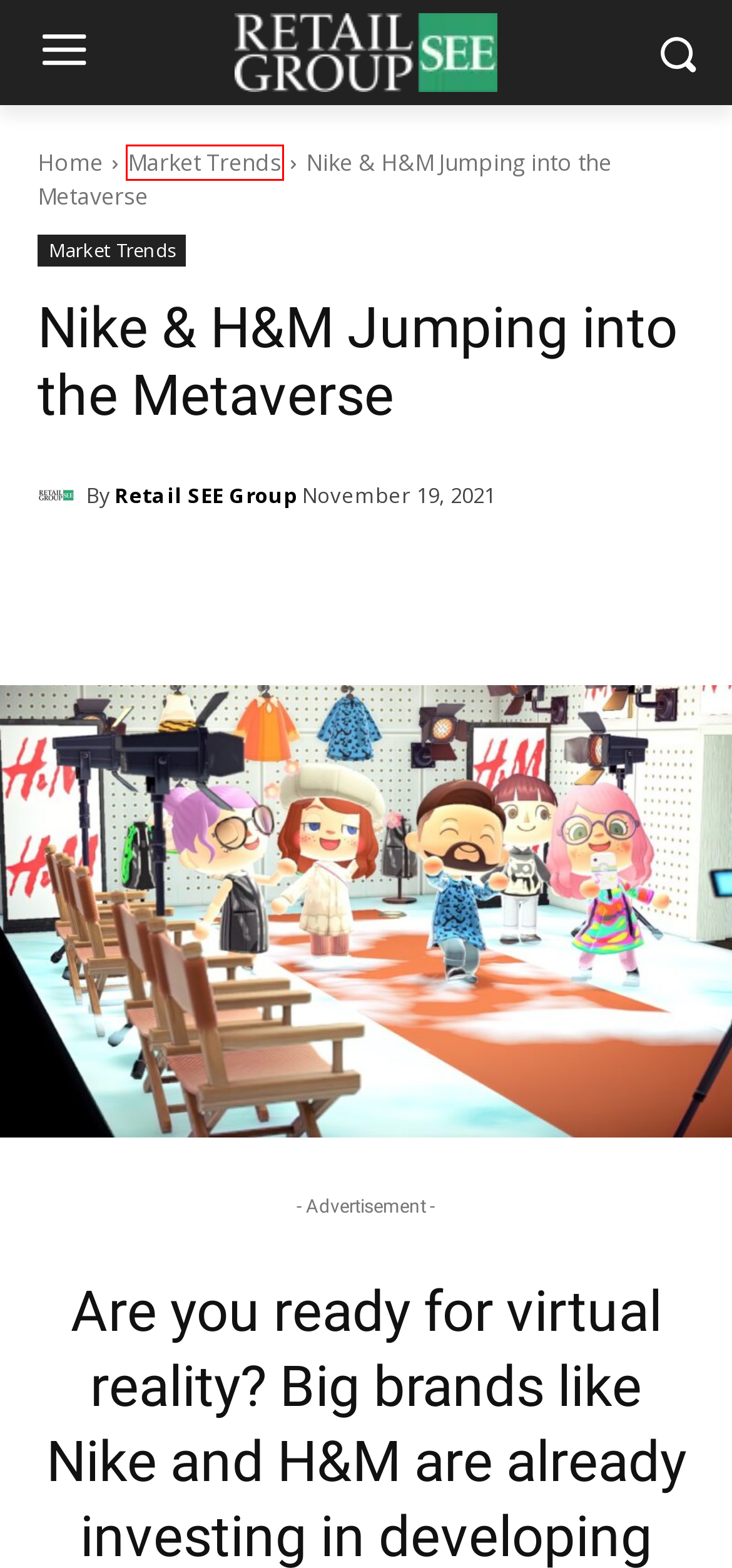You have a screenshot of a webpage where a red bounding box highlights a specific UI element. Identify the description that best matches the resulting webpage after the highlighted element is clicked. The choices are:
A. New Research: Gen Z Prefers In-Store Shopping Not Online! - Retailsee.com
B. New Research: Do Gen Z's Care about the Metaverse?
C. Retail SEE Group: Retail News, Real Estate & Consumer Trends
D. Ada Mall Celebrates 5th Anniversary with a Special Travel Giveaway
E. SURVEY: Consumers Want More Live Interactive Shopping Events - Retailsee.com
F. Market Trends - Retailsee.com
G. Privacy Policy - Retailsee.com
H. Retail SEE Group

F